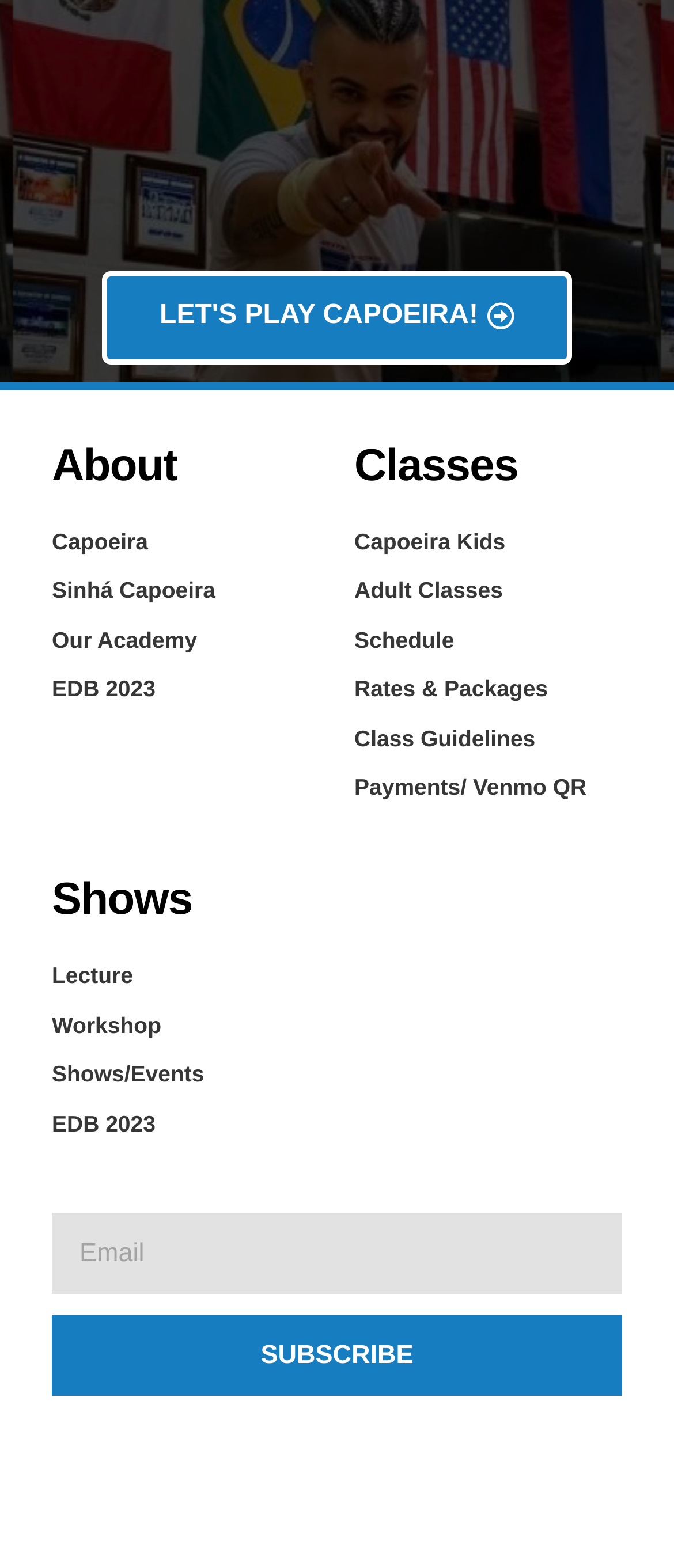Provide the bounding box coordinates of the UI element that matches the description: "Class Guidelines".

[0.526, 0.458, 0.923, 0.484]